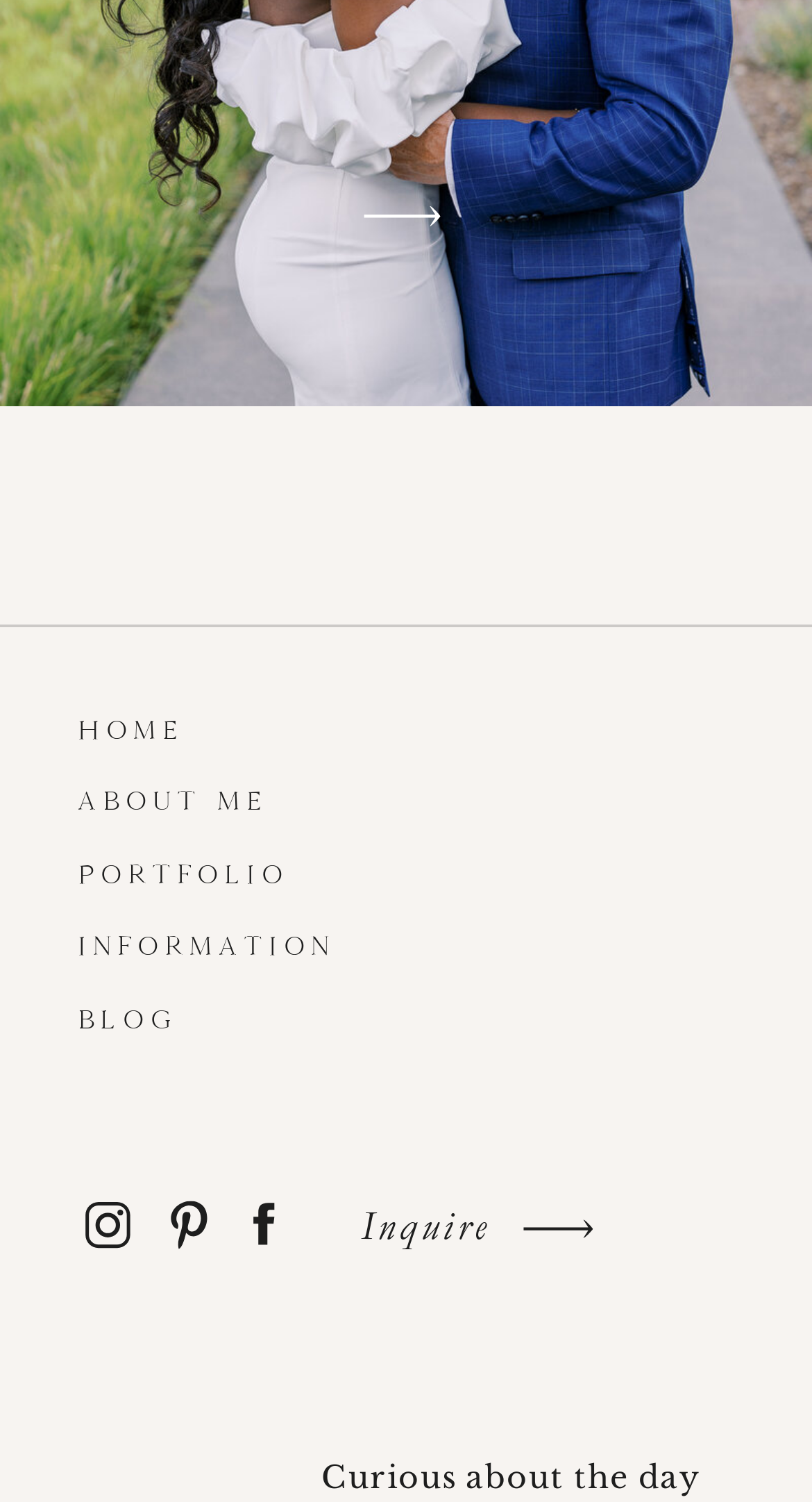What is the text on the bottom-left link?
Based on the screenshot, provide your answer in one word or phrase.

HOME